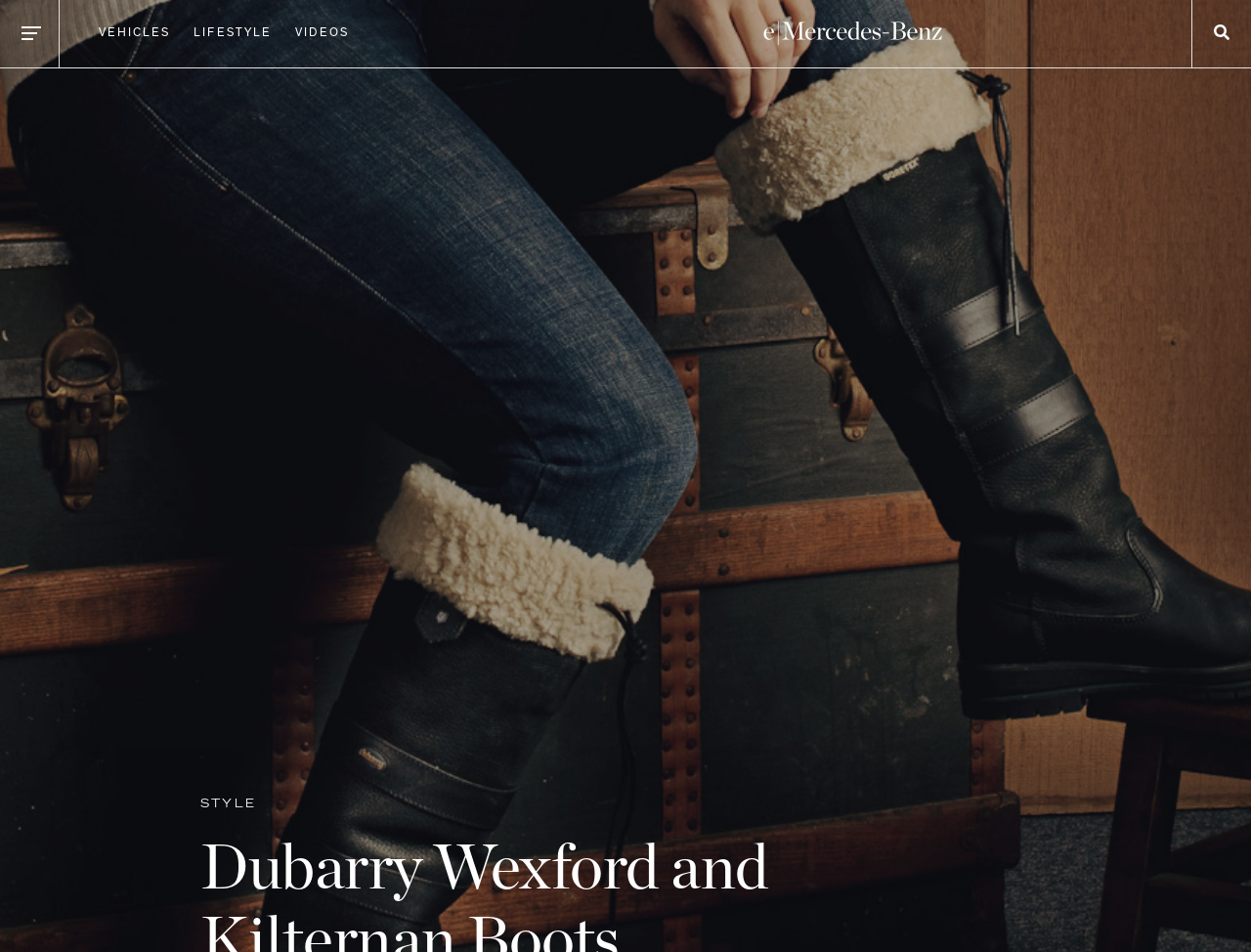Given the element description "Videos" in the screenshot, predict the bounding box coordinates of that UI element.

[0.236, 0.026, 0.295, 0.045]